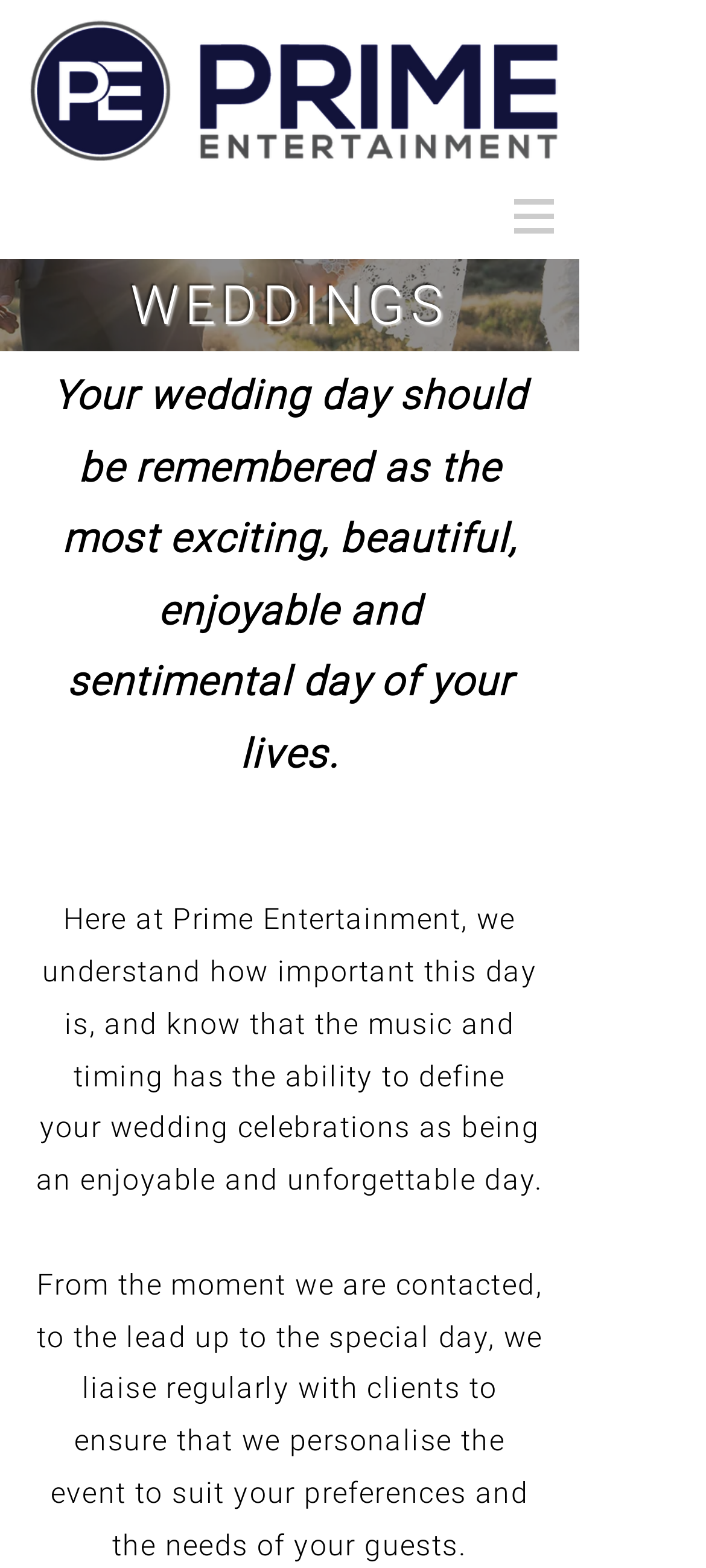Produce a meticulous description of the webpage.

The webpage is about Prime Entertainment, a company that provides DJs for various events such as weddings, engagements, birthdays, corporate events, and school events. 

At the top of the page, there is a navigation menu labeled "Site" on the right side, which contains a button with a popup menu. The button is accompanied by a small image. 

On the left side of the page, there is a prominent link. Below this link, there are three sections of text. The first section is a heading that reads "WEDDINGS" in a larger font. The second section is a paragraph that describes the importance of a wedding day, stating that it should be remembered as the most exciting, beautiful, enjoyable, and sentimental day of one's life. The third section is another paragraph that explains Prime Entertainment's understanding of the importance of this day and how their music and timing can make the wedding celebrations enjoyable and unforgettable.